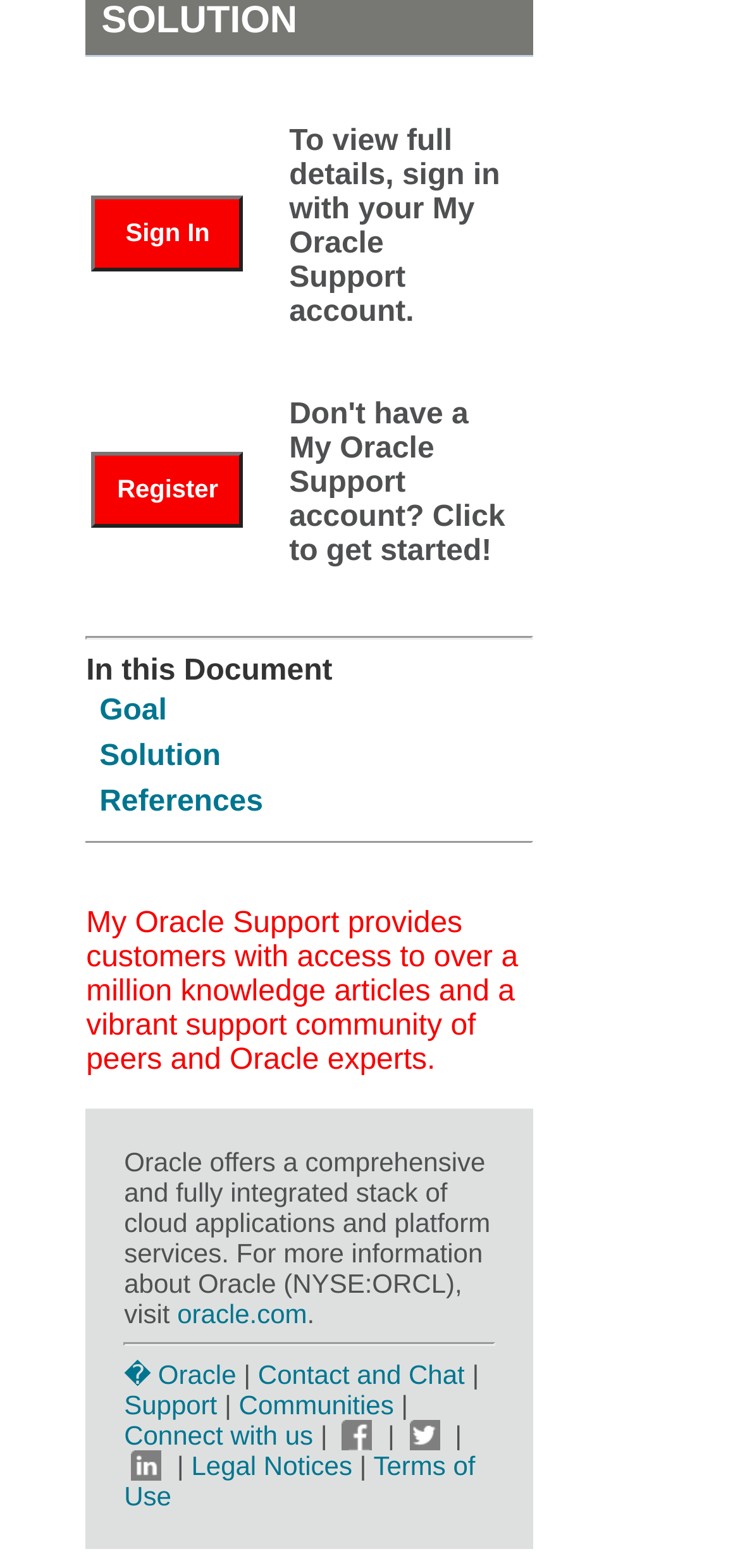Can you find the bounding box coordinates for the element to click on to achieve the instruction: "Enter your email"?

None